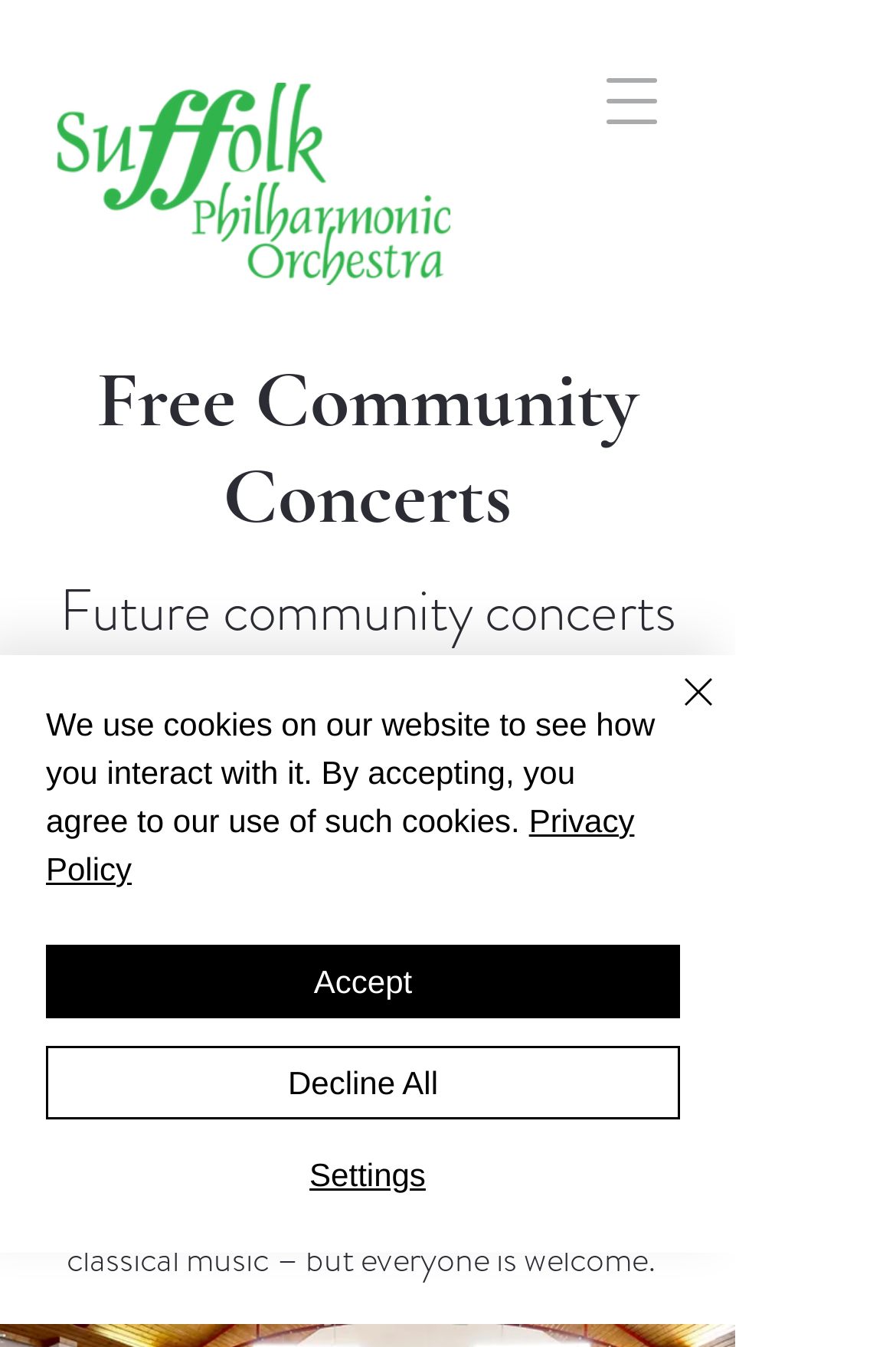What is the purpose of the community concerts?
Kindly answer the question with as much detail as you can.

The webpage explains that the community concerts are specially designed to appeal to those who are older or less mobile, or unable to get to venues in the major towns to hear live classical music. This suggests that the purpose of the concerts is to cater to this demographic.